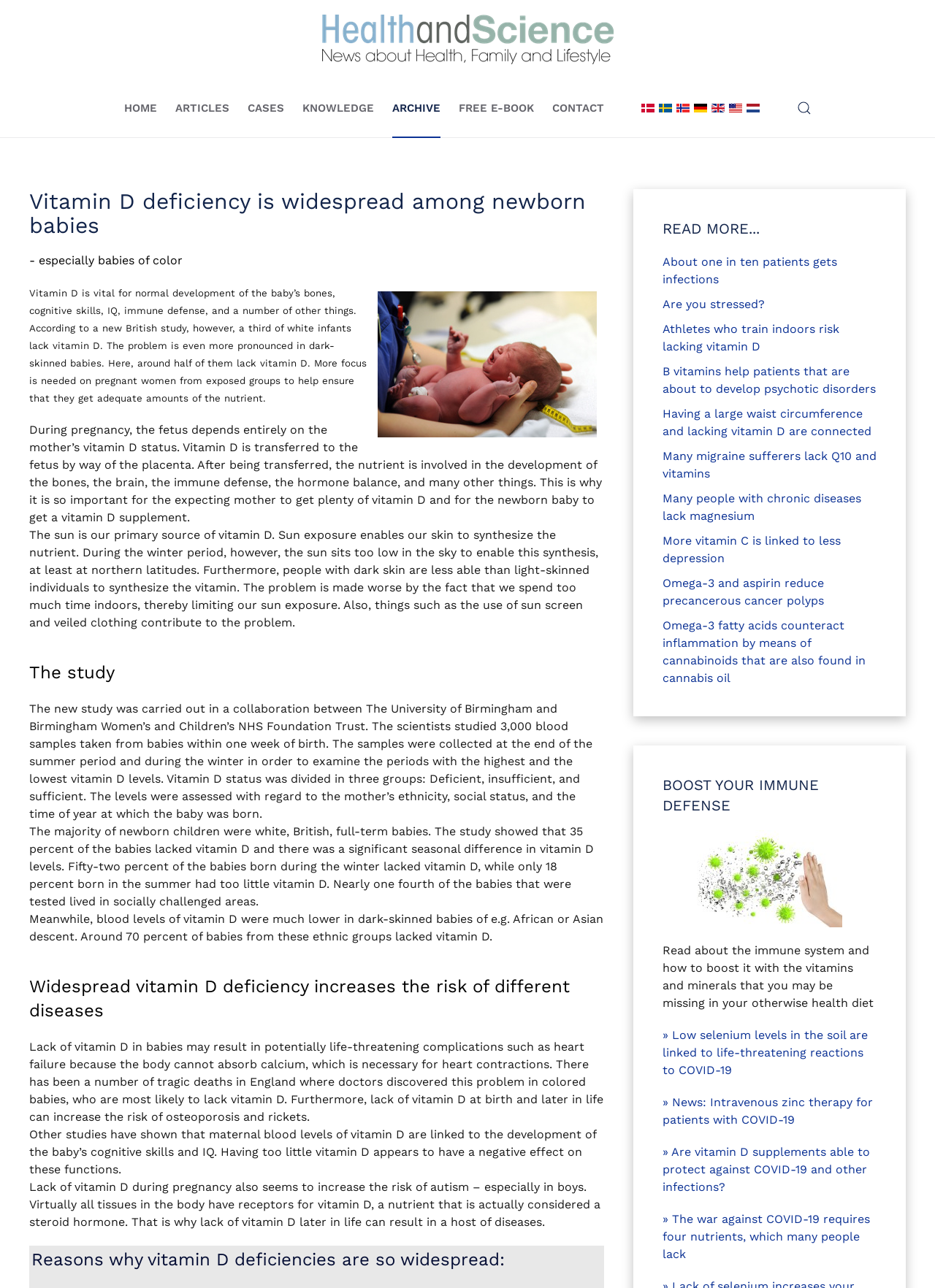Describe the webpage meticulously, covering all significant aspects.

This webpage is about vitamin D deficiency in newborn babies, particularly those of color. At the top, there is a navigation menu with links to "HOME", "ARTICLES", "CASES", "KNOWLEDGE", "ARCHIVE", "FREE E-BOOK", and "CONTACT". Below this menu, there are links to switch between different languages.

The main content of the webpage is divided into several sections. The first section has a heading "Vitamin D deficiency is widespread among newborn babies" and discusses the importance of vitamin D for the development of babies' bones, cognitive skills, IQ, and immune defense. It also mentions a new British study that found a third of white infants lack vitamin D, and the problem is even more pronounced in dark-skinned babies.

The second section has a heading "The study" and describes the methodology and findings of the study. It mentions that the study analyzed 3,000 blood samples from babies and found that 35% of them lacked vitamin D, with a significant seasonal difference in vitamin D levels.

The third section has a heading "Widespread vitamin D deficiency increases the risk of different diseases" and discusses the potential health risks of vitamin D deficiency, including heart failure, osteoporosis, and rickets. It also mentions that maternal blood levels of vitamin D are linked to the development of the baby's cognitive skills and IQ.

The fourth section has a heading "Reasons why vitamin D deficiencies are so widespread" and lists several reasons, including lack of sun exposure, dark skin, and limited vitamin D synthesis during the winter period.

Below these sections, there are several links to related articles, including "About one in ten patients gets infections", "Are you stressed?", and "Athletes who train indoors risk lacking vitamin D". There is also a section with a heading "BOOST YOUR IMMUNE DEFENSE" that promotes reading about the immune system and how to boost it with vitamins and minerals.

At the bottom of the webpage, there are more links to articles related to COVID-19 and nutrition, including "Low selenium levels in the soil are linked to life-threatening reactions to COVID-19" and "Are vitamin D supplements able to protect against COVID-19 and other infections?".